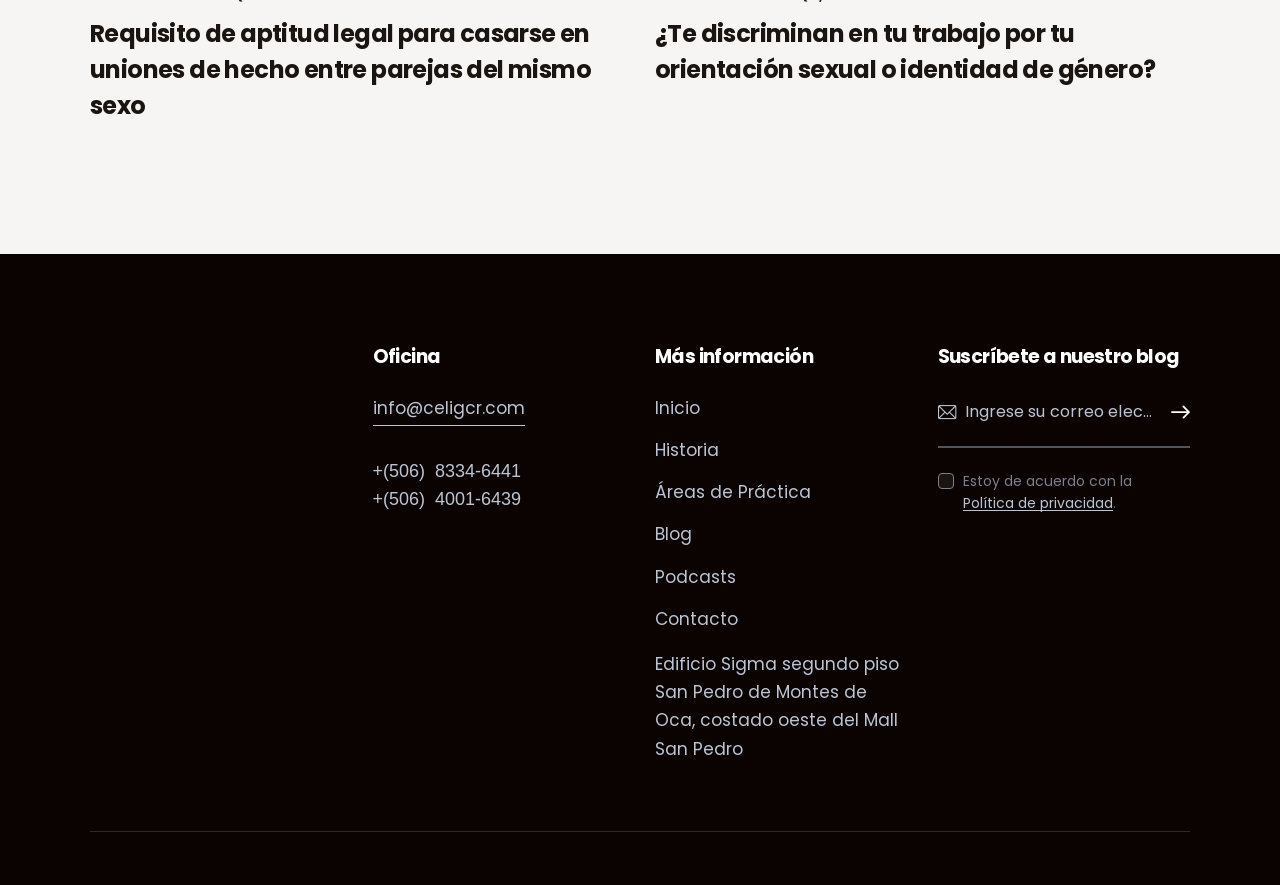What is the location of the law firm?
We need a detailed and exhaustive answer to the question. Please elaborate.

The location of the law firm can be found in the link 'Edificio Sigma segundo piso San Pedro de Montes de Oca, costado oeste del Mall San Pedro' which is located in the 'Oficina' section of the webpage, below the heading 'Oficina'.